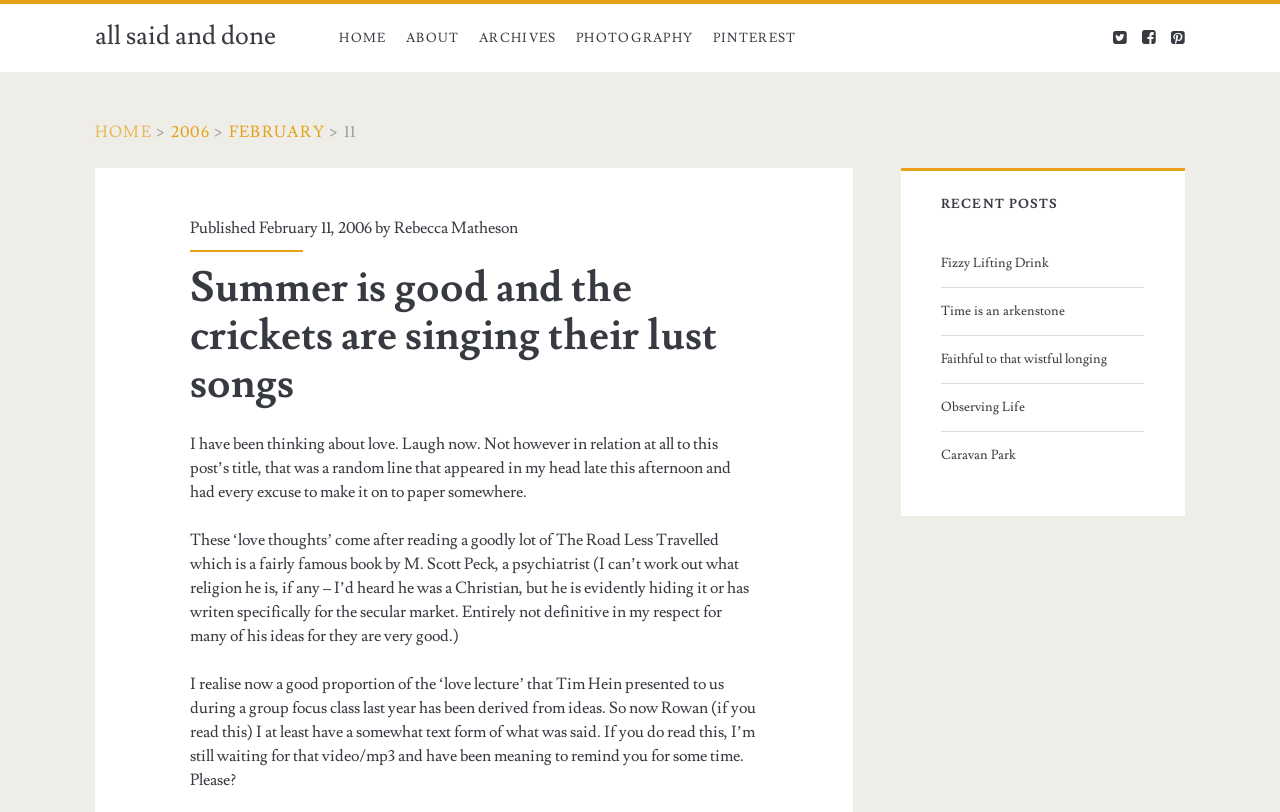Offer a comprehensive description of the webpage’s content and structure.

This webpage appears to be a personal blog or journal entry from February 11, 2006. At the top, there is a heading that reads "all said and done" with a link to the same title. Below this, there is a horizontal menubar with links to different sections of the website, including "HOME", "ABOUT", "ARCHIVES", "PHOTOGRAPHY", and "PINTEREST".

To the right of the menubar, there are three social media links represented by icons. Below the menubar, there is a link to "HOME" and a greater-than symbol, followed by a link to the year "2006" and the month "FEBRUARY". The date "11" is displayed next to these links.

The main content of the webpage is a blog post titled "Summer is good and the crickets are singing their lust songs". The post discusses the author's thoughts on love, referencing a book by M. Scott Peck and a lecture by Tim Hein. The text is divided into three paragraphs.

To the right of the blog post, there is a section titled "RECENT POSTS" with links to five other blog posts, including "Fizzy Lifting Drink", "Time is an arkenstone", "Faithful to that wistful longing", "Observing Life", and "Caravan Park".